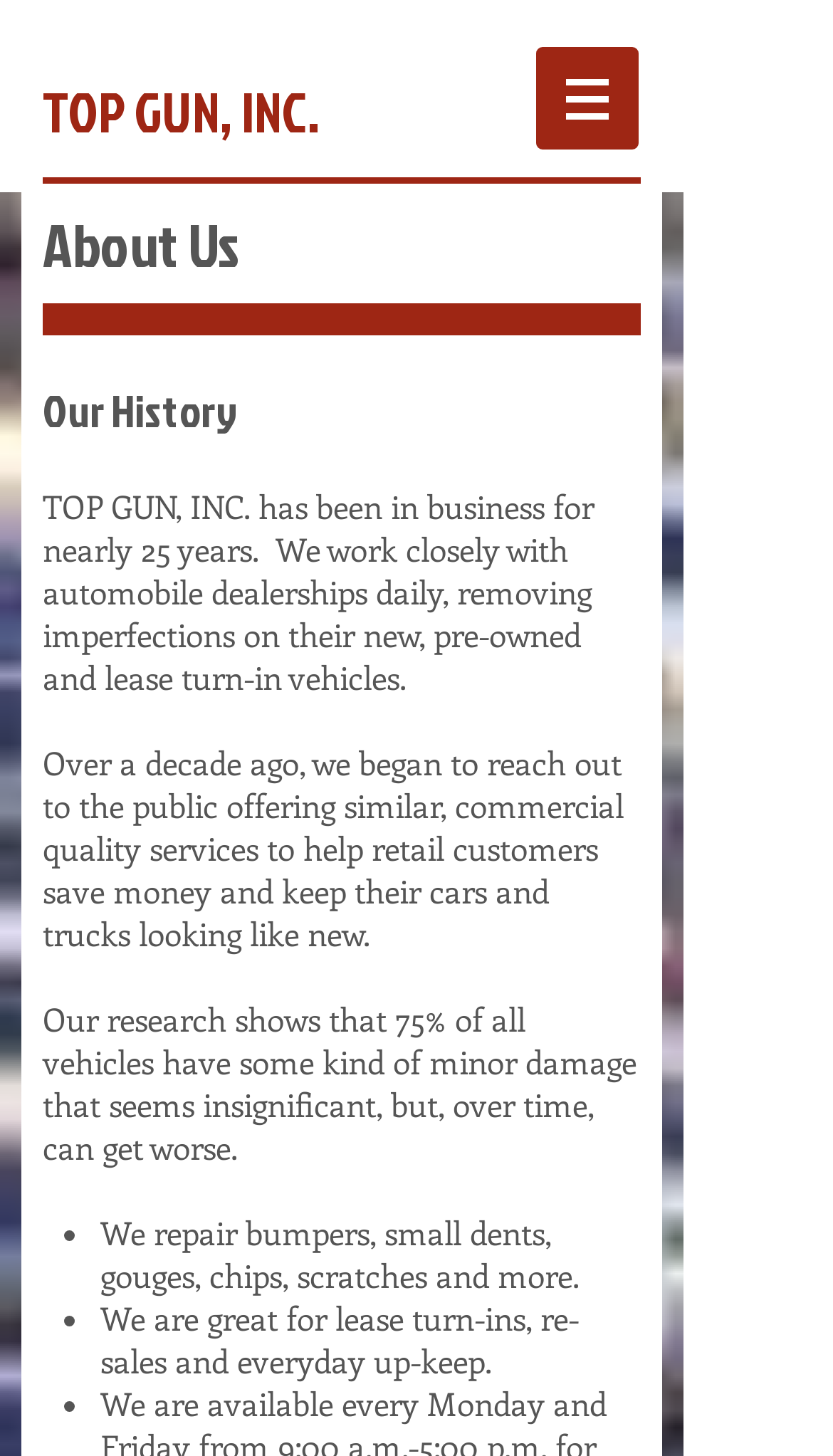How long has the company been in business?
Provide a one-word or short-phrase answer based on the image.

nearly 25 years